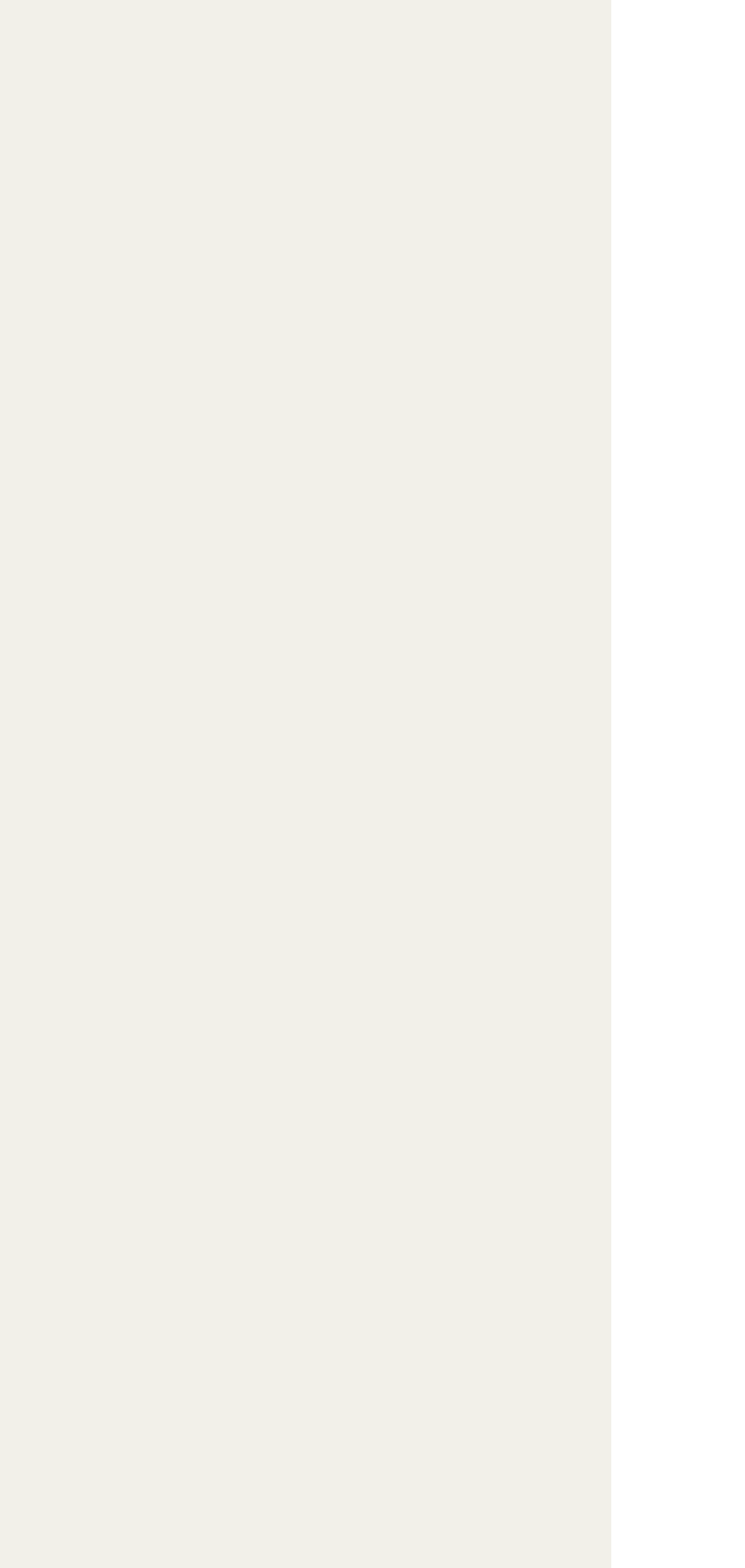Identify the bounding box coordinates for the UI element mentioned here: "studio a designs co.". Provide the coordinates as four float values between 0 and 1, i.e., [left, top, right, bottom].

[0.032, 0.915, 0.794, 0.97]